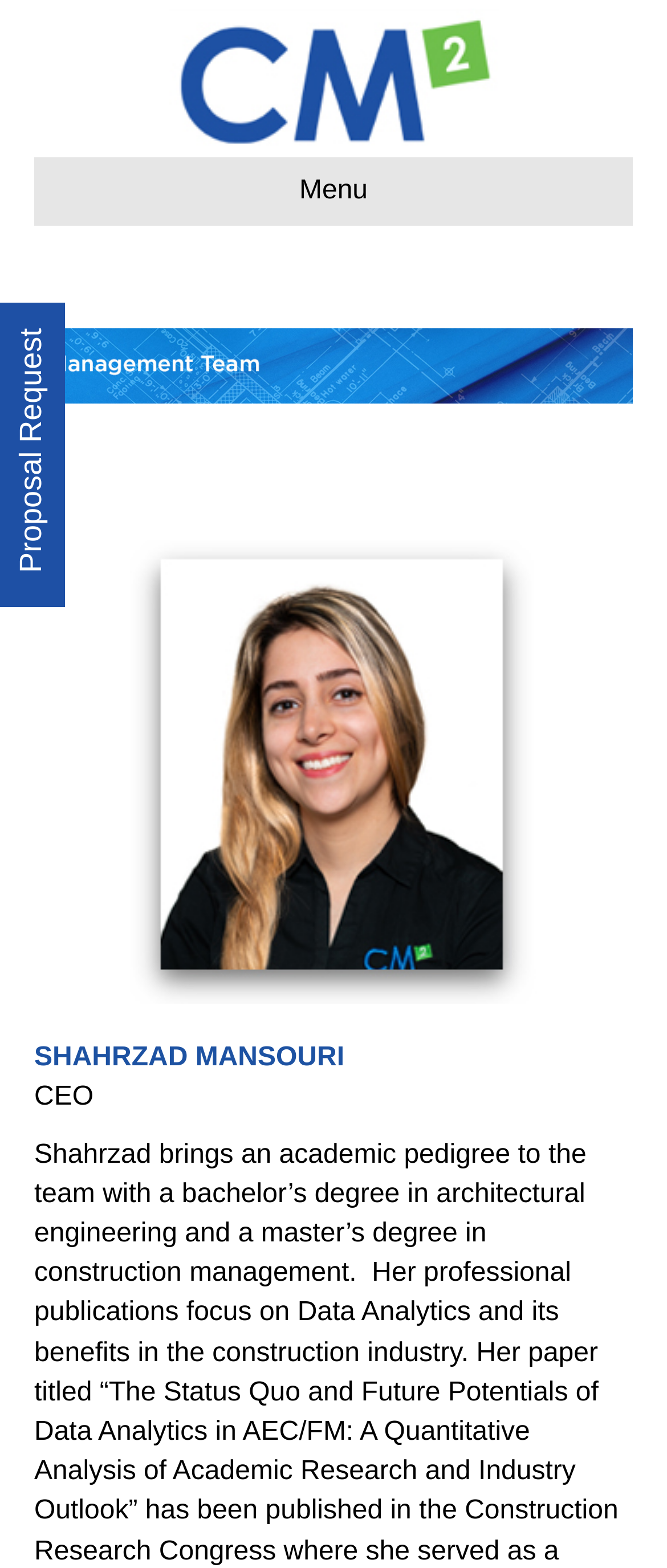Please answer the following query using a single word or phrase: 
What is the purpose of the button?

Menu